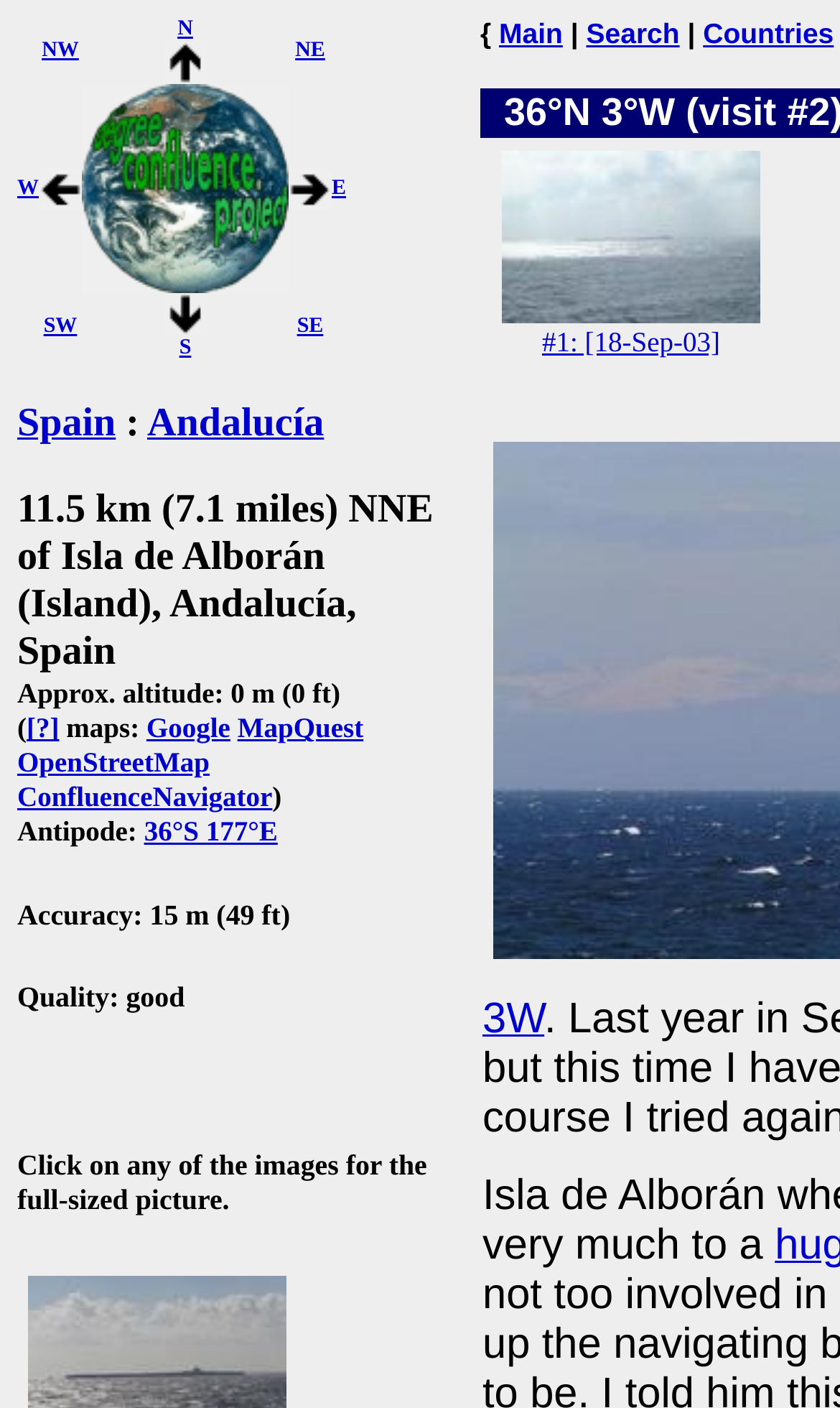Respond to the question below with a single word or phrase: How many visits are listed on this page?

2